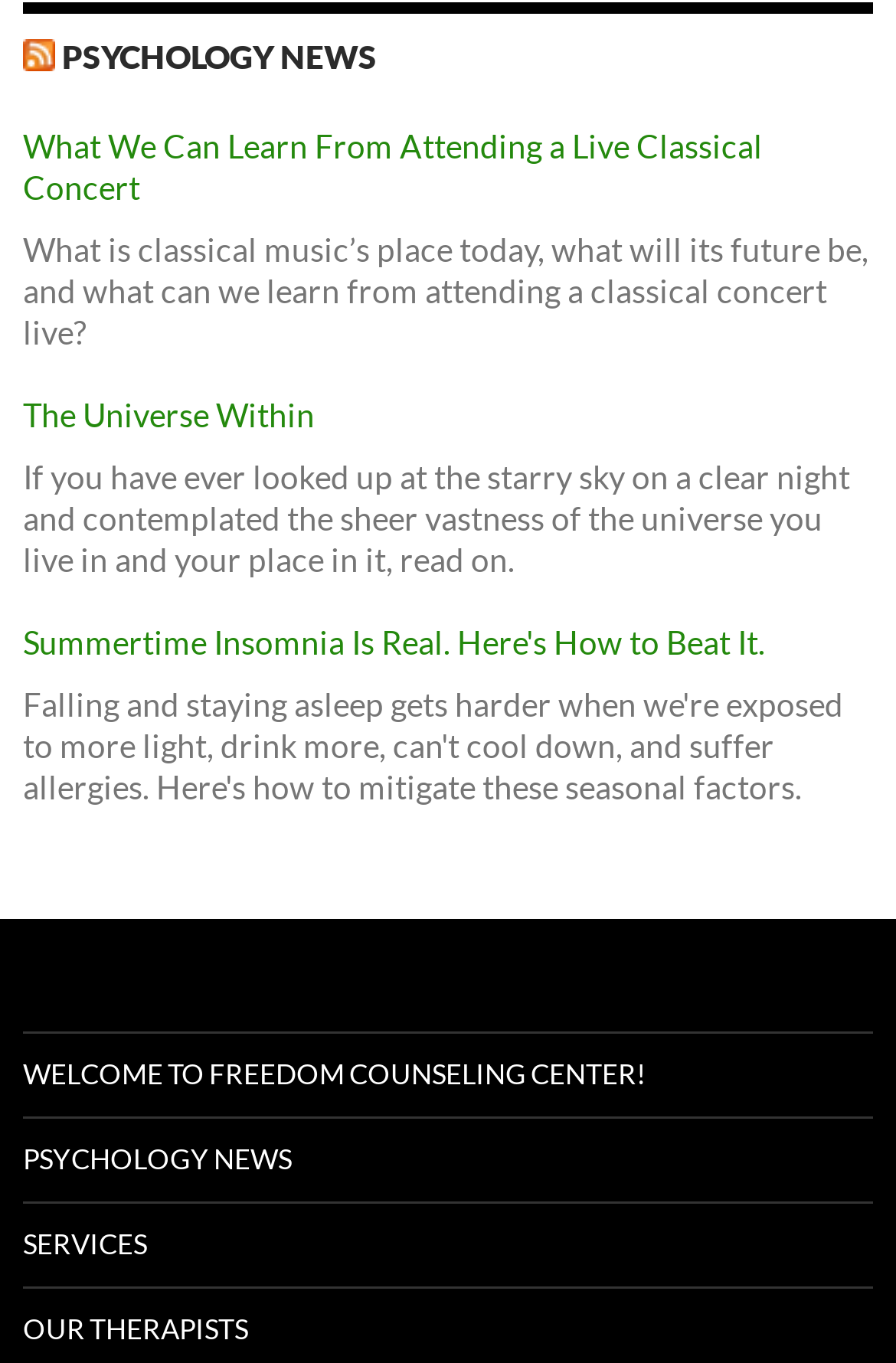Specify the bounding box coordinates of the element's region that should be clicked to achieve the following instruction: "Click on the RSS link". The bounding box coordinates consist of four float numbers between 0 and 1, in the format [left, top, right, bottom].

[0.026, 0.027, 0.062, 0.056]